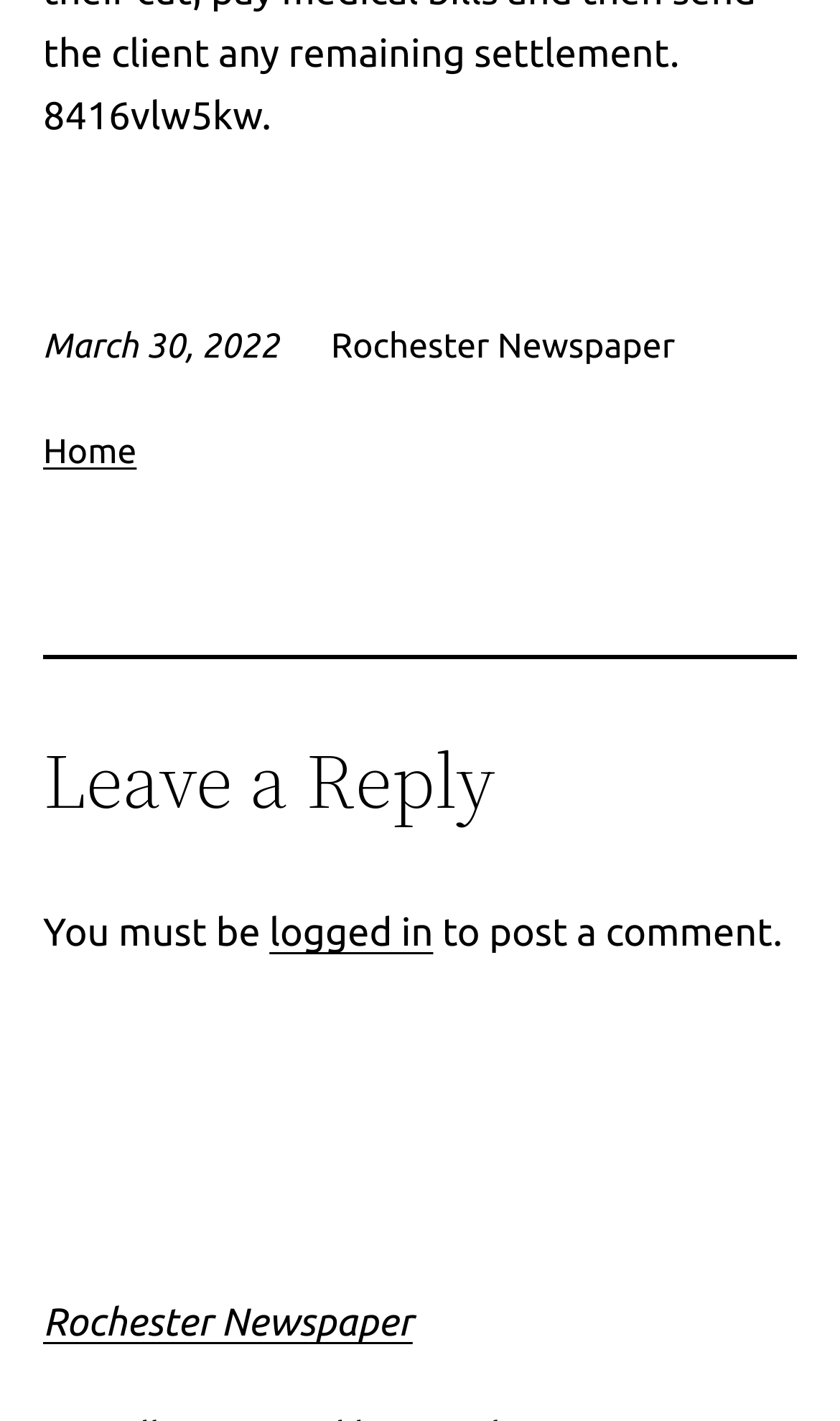What is the name of the newspaper?
Based on the screenshot, provide a one-word or short-phrase response.

Rochester Newspaper